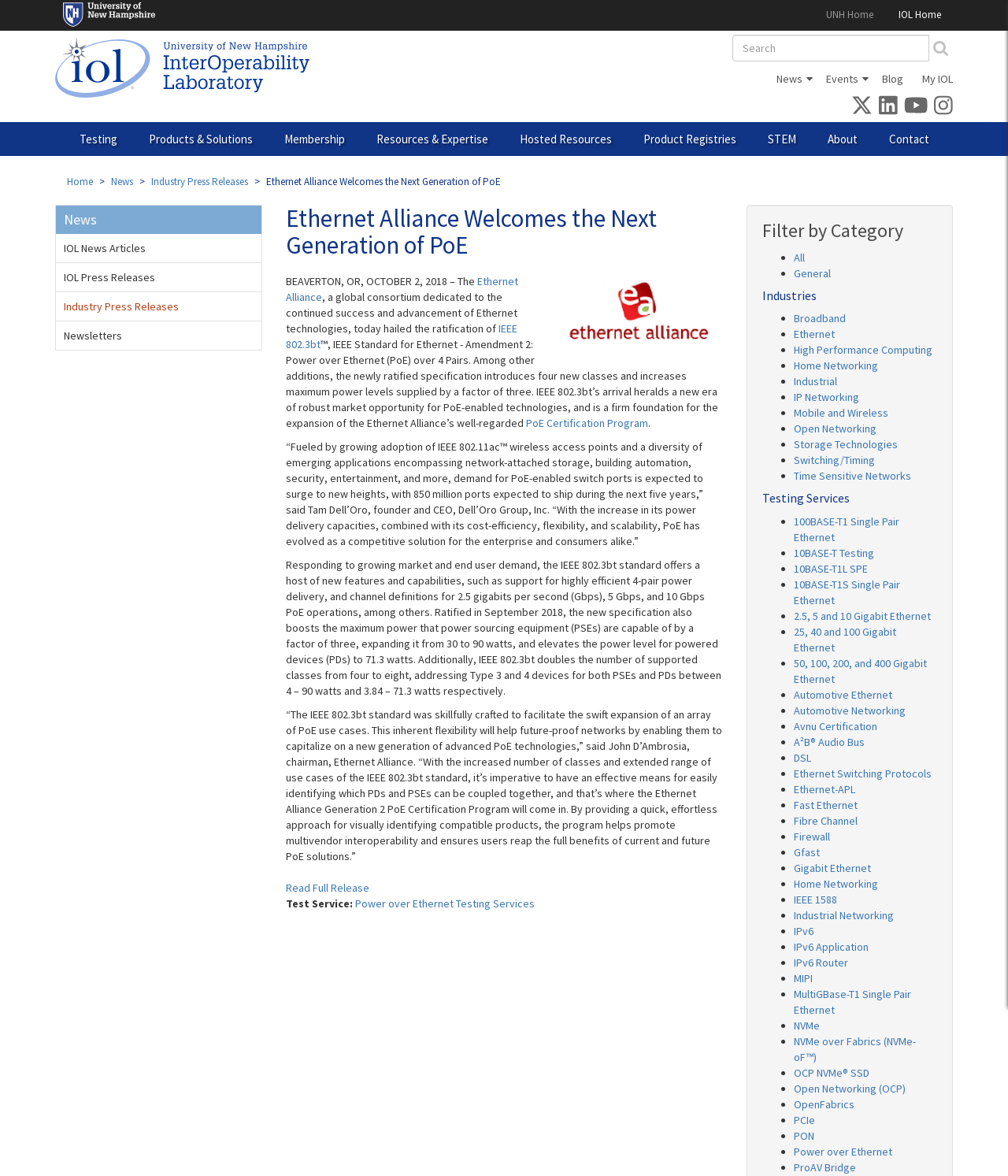Describe all the visual and textual components of the webpage comprehensively.

The webpage is about the Ethernet Alliance, a global consortium dedicated to the continued success and advancement of Ethernet technologies. At the top of the page, there is a navigation menu with links to "UNH Home", "IOL Home", and "Search form". Below the navigation menu, there are several links to different sections of the website, including "News", "Events", "Blog", "My IOL", and "Testing".

The main content of the page is an article titled "Ethernet Alliance Welcomes the Next Generation of PoE". The article is divided into several sections, with headings and paragraphs of text. There are also several links to related resources, including the "IEEE 802.3bt" standard and the "PoE Certification Program".

On the right side of the page, there is a sidebar with several sections, including "News", "Filter by Category", and "Industries". The "News" section has links to "IOL News Articles", "IOL Press Releases", "Industry Press Releases", and "Newsletters". The "Filter by Category" section has links to different categories, including "All", "General", and several industry-specific categories. The "Industries" section has links to different industries, including "Broadband", "Ethernet", "High Performance Computing", and several others.

At the bottom of the page, there is a section with a heading "Test Service:" and a link to "Power over Ethernet Testing Services".